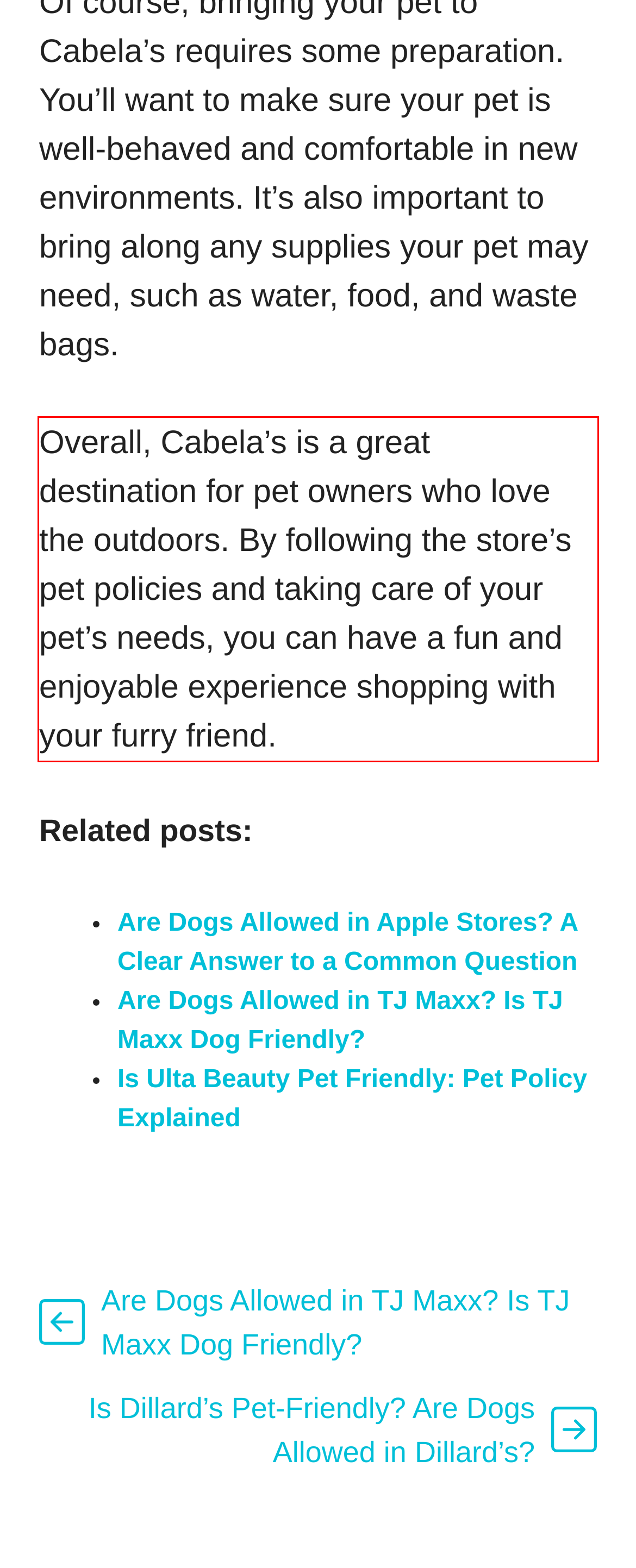Look at the provided screenshot of the webpage and perform OCR on the text within the red bounding box.

Overall, Cabela’s is a great destination for pet owners who love the outdoors. By following the store’s pet policies and taking care of your pet’s needs, you can have a fun and enjoyable experience shopping with your furry friend.